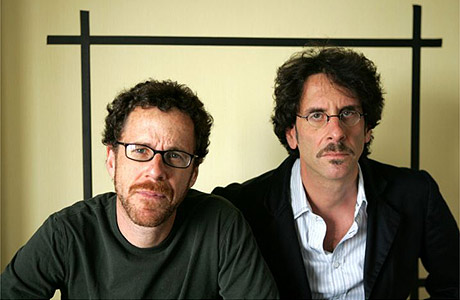Please examine the image and provide a detailed answer to the question: What is the expression conveyed by the Coen brothers?

The expressions on the faces of Joel and Ethan Coen convey a mix of seriousness and introspection, which is reflective of their reputation for crafting intricate narratives in cinema and suggests that they are deeply invested in their work.